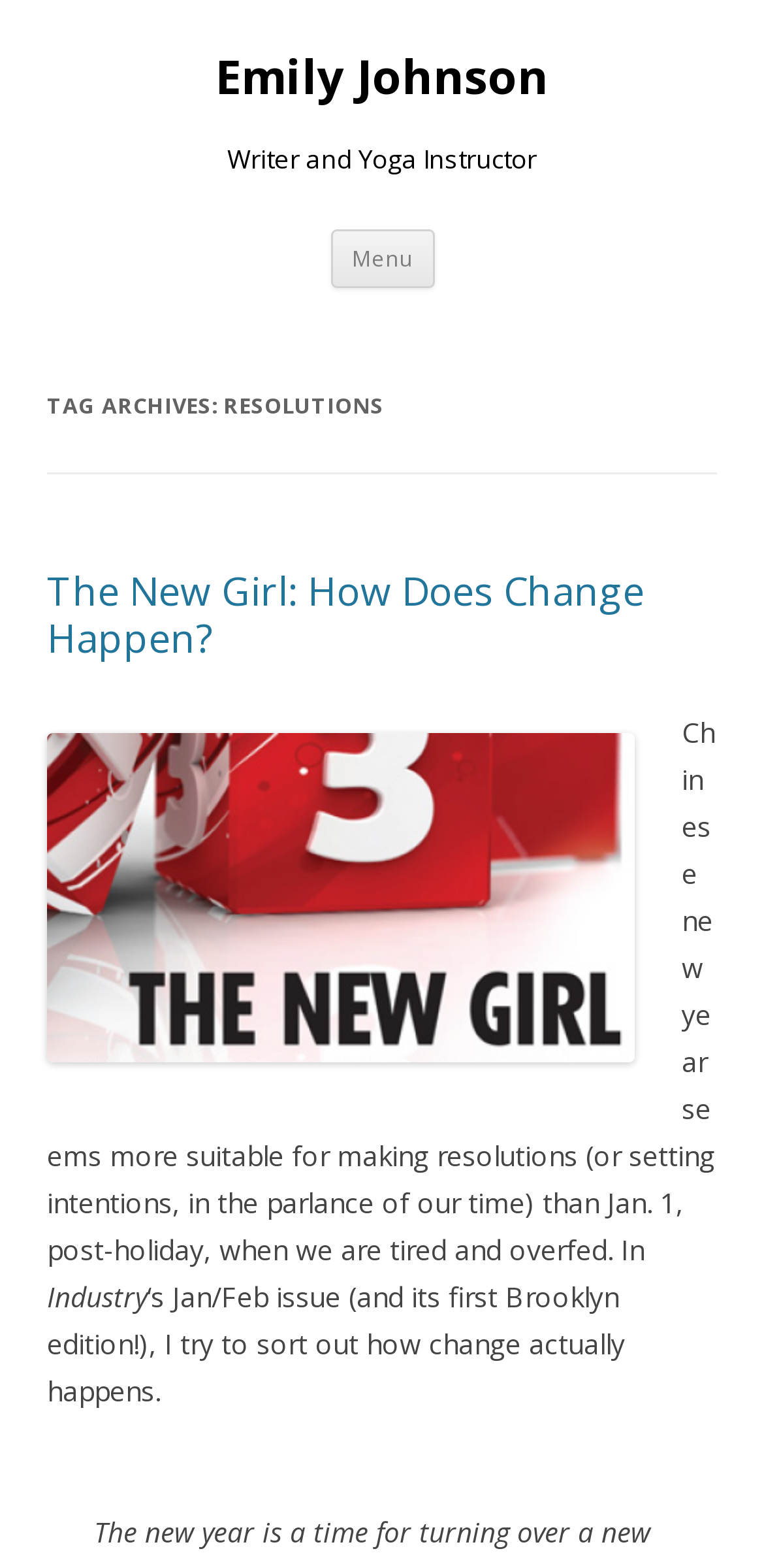Find the bounding box coordinates of the UI element according to this description: "Menu".

[0.432, 0.146, 0.568, 0.183]